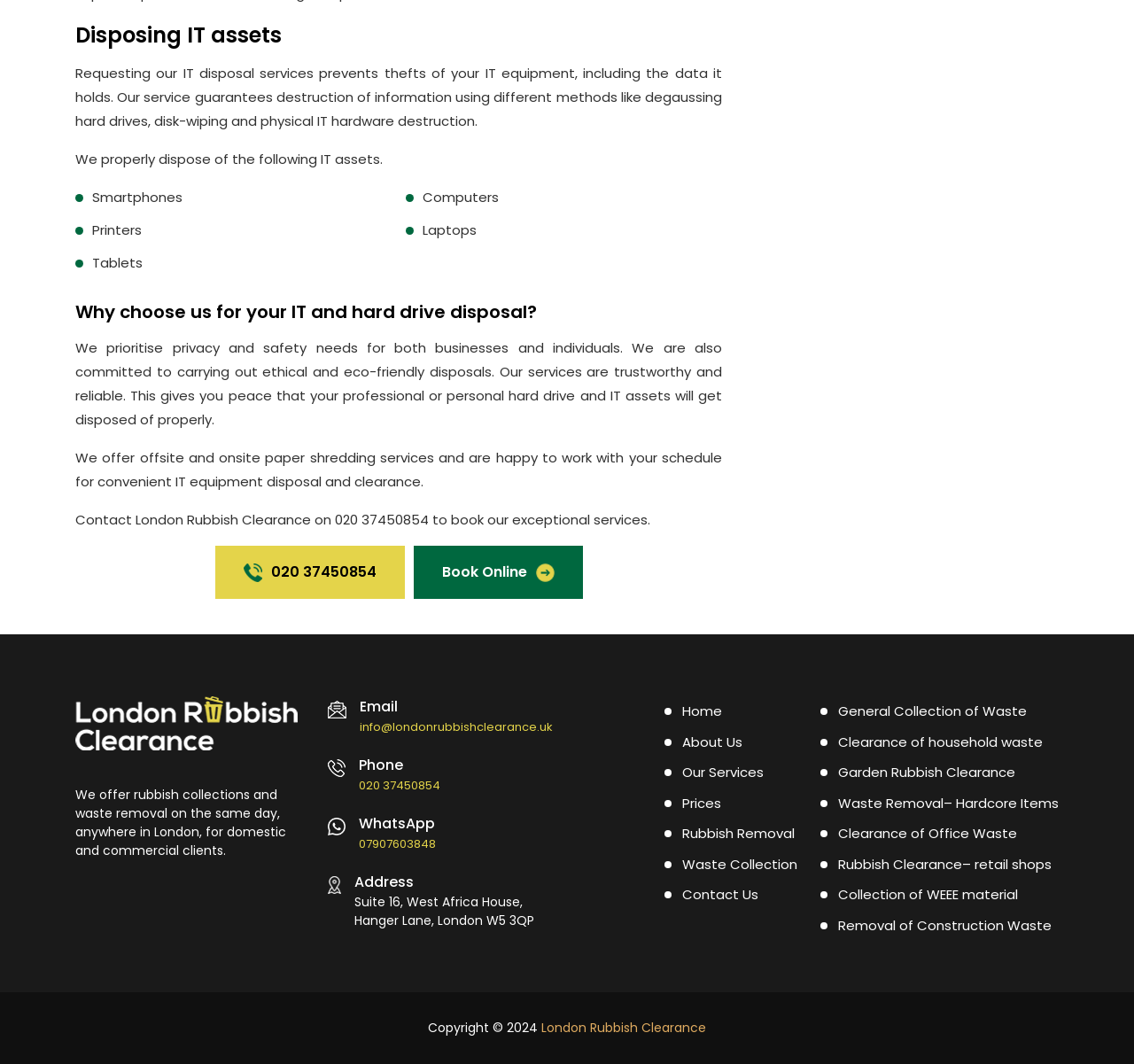Determine the bounding box coordinates for the area you should click to complete the following instruction: "Contact the company".

[0.316, 0.73, 0.388, 0.748]